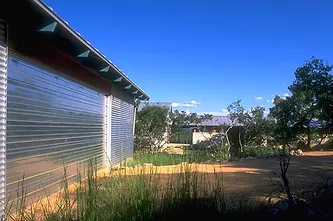Generate a complete and detailed caption for the image.

This image showcases a contemporary architectural design, featuring a sleek structure with metal siding. The building is partially obscured by lush grasses and plants, indicative of a natural landscape that interacts harmoniously with modern construction. On the left, the metallic facade reflects the vibrant blue sky, while trees and other elements in the background suggest an expansive outdoor setting. The arrangement of the elements hints at an innovative, environmentally conscious design approach typical of projects by Architect Works, PLLC, which emphasizes well-designed, cost-effective solutions for residential and small-scale commercial spaces. The composition captures a seamless blend between architecture and nature, illustrating the firm's commitment to creating responsible and aesthetically pleasing spaces.